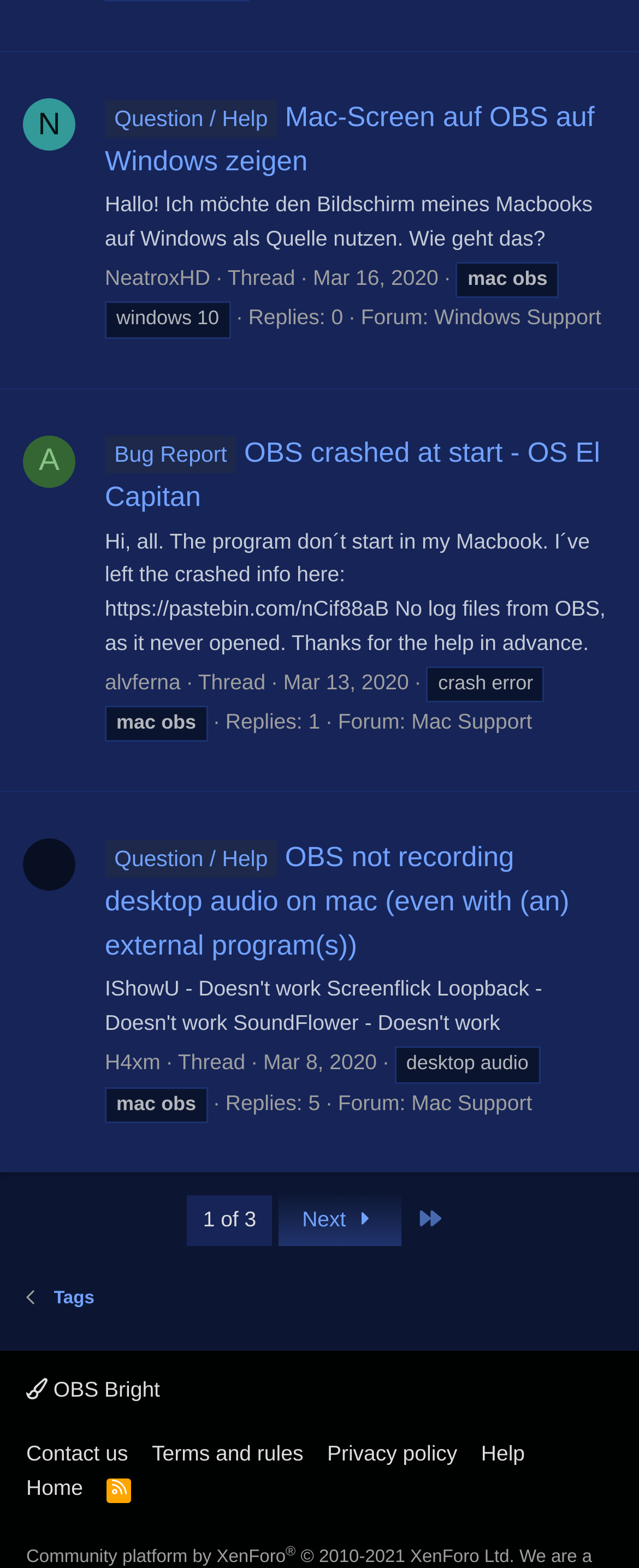Determine the bounding box coordinates for the area you should click to complete the following instruction: "View the 'Question / Help Mac-Screen auf OBS auf Windows zeigen' thread".

[0.164, 0.06, 0.964, 0.117]